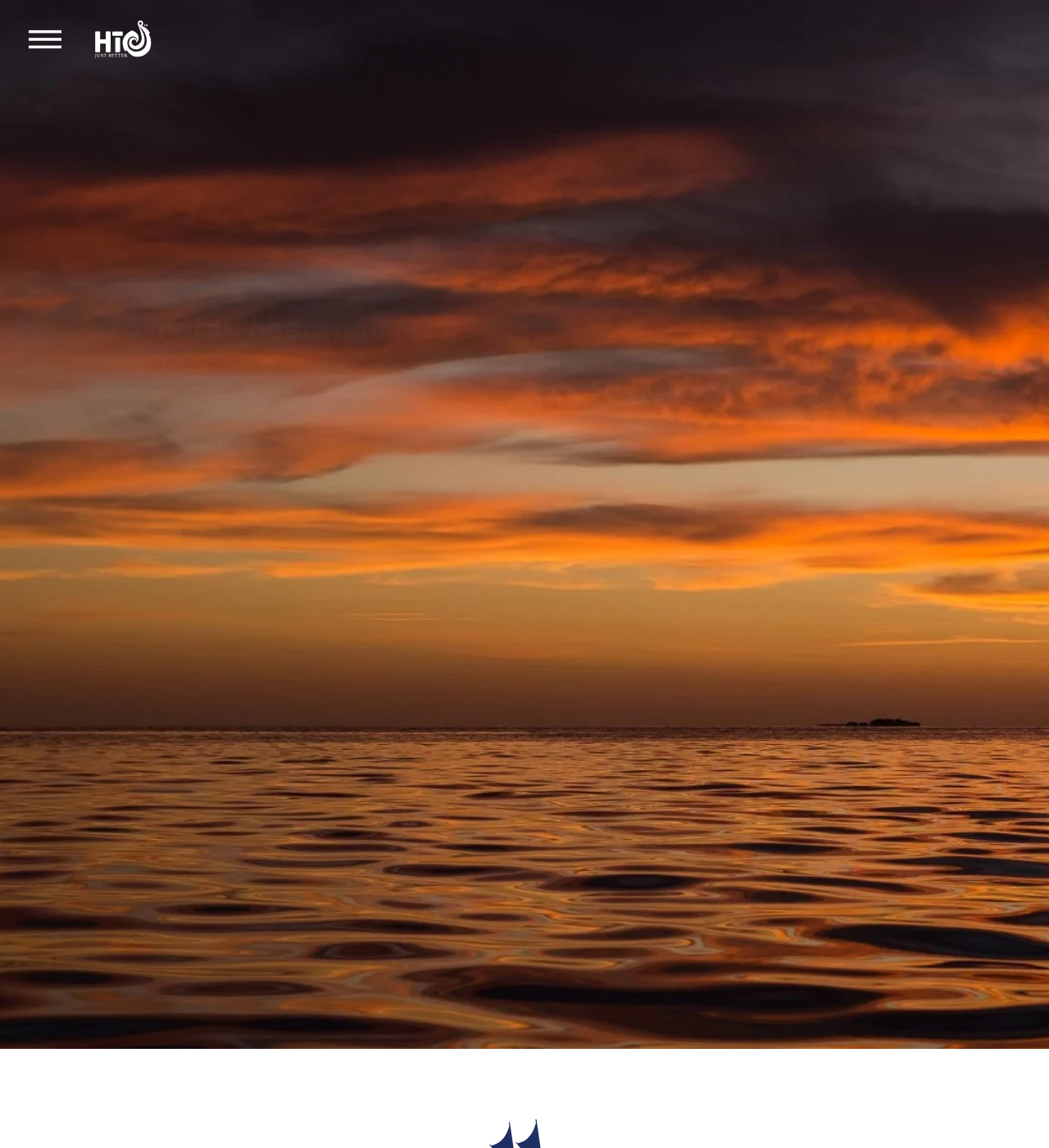Give a concise answer using only one word or phrase for this question:
What is the Bay of Plenty mentioned in relation to?

Maketū